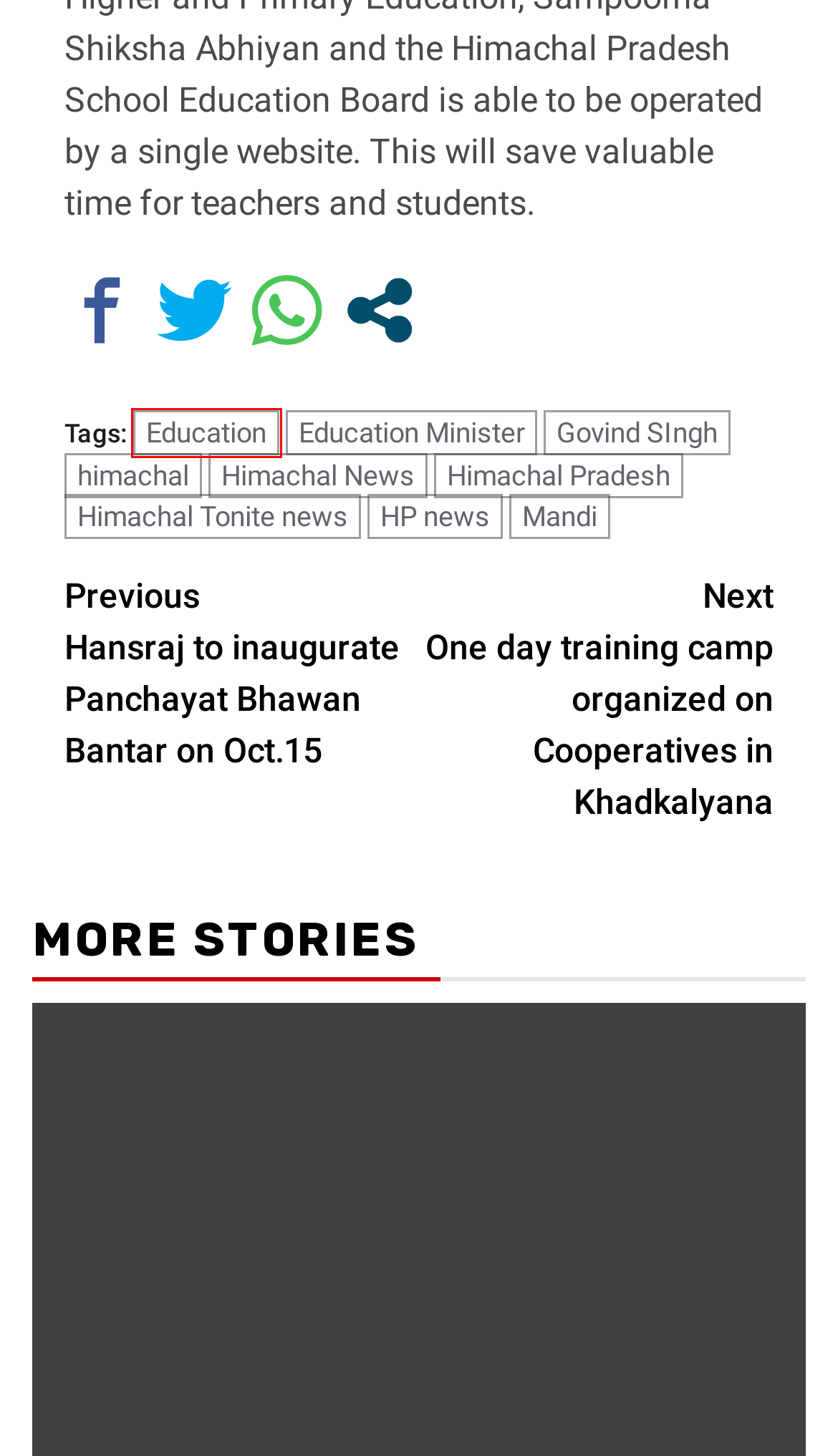You have a screenshot of a webpage with a red bounding box around an element. Select the webpage description that best matches the new webpage after clicking the element within the red bounding box. Here are the descriptions:
A. Himachal Tonite news Archives - Himachal Tonite
B. Himachal Pradesh Archives - Himachal Tonite
C. Education Archives - Himachal Tonite
D. Himachal News Archives - Himachal Tonite
E. himachal Archives - Himachal Tonite
F. Govind SIngh Archives - Himachal Tonite
G. HP news Archives - Himachal Tonite
H. Education Minister Archives - Himachal Tonite

C